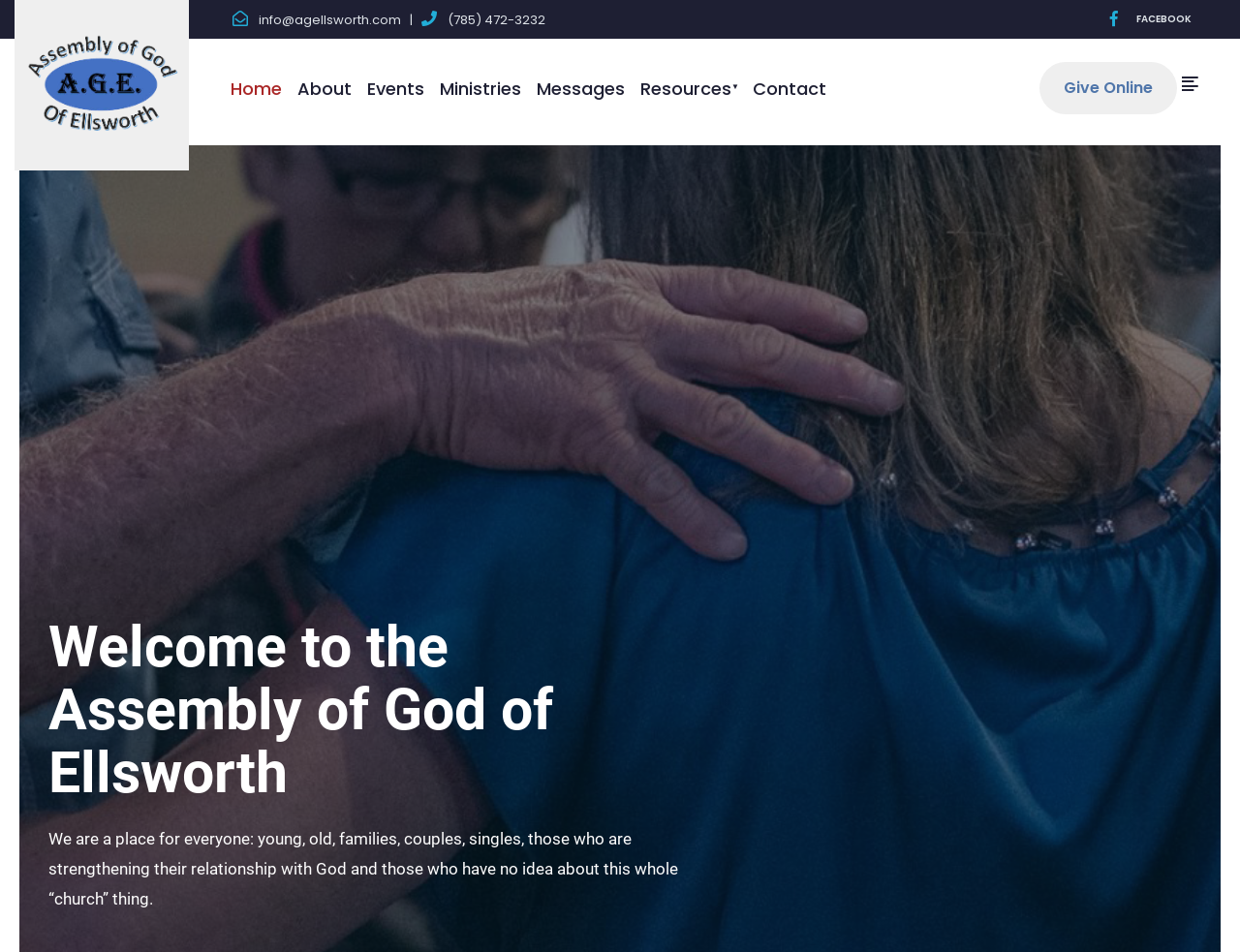Please mark the bounding box coordinates of the area that should be clicked to carry out the instruction: "Click the Facebook link".

[0.885, 0.0, 0.969, 0.041]